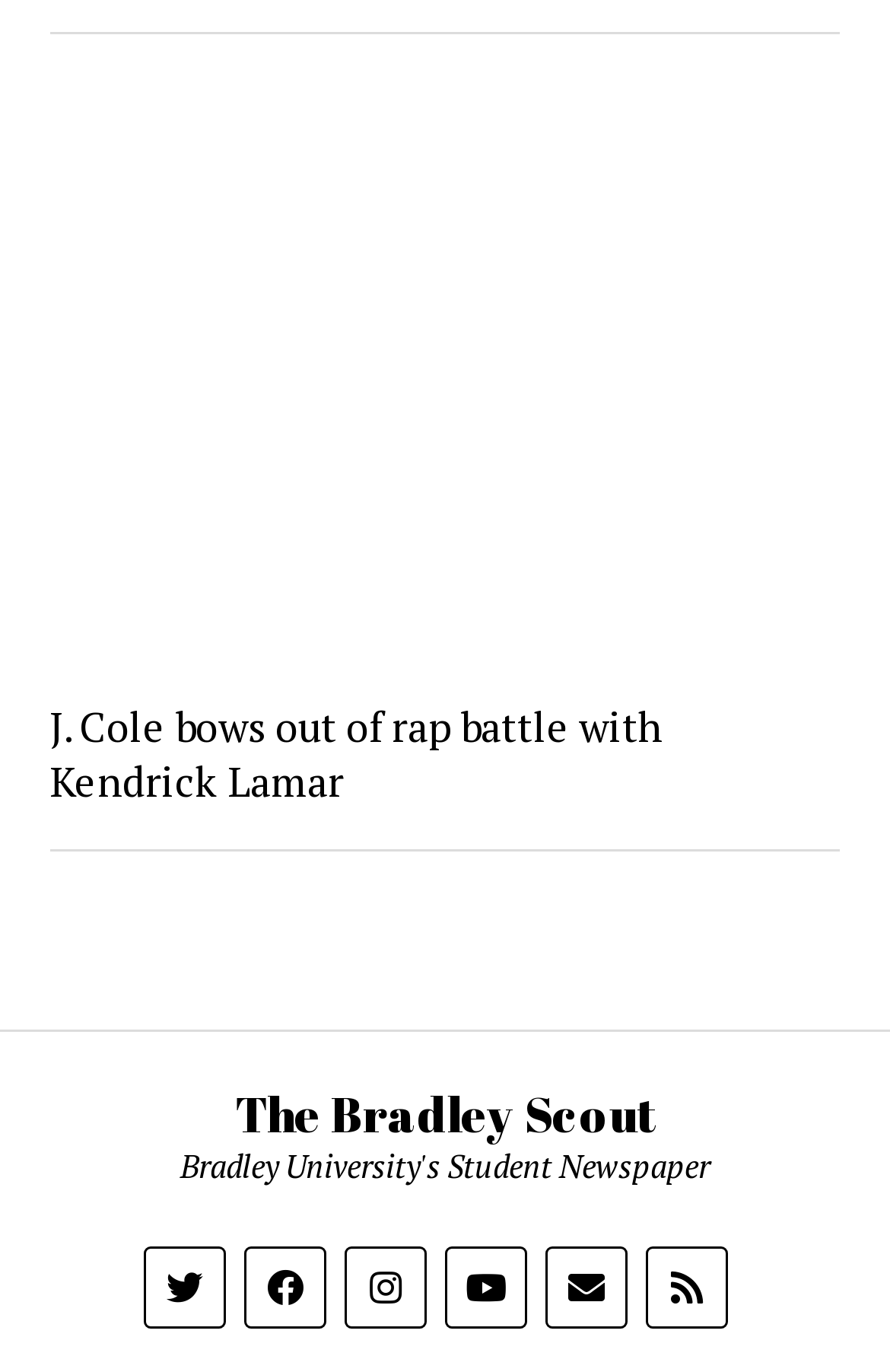Identify the bounding box coordinates for the region of the element that should be clicked to carry out the instruction: "Visit J. Cole's article". The bounding box coordinates should be four float numbers between 0 and 1, i.e., [left, top, right, bottom].

[0.056, 0.509, 0.944, 0.589]